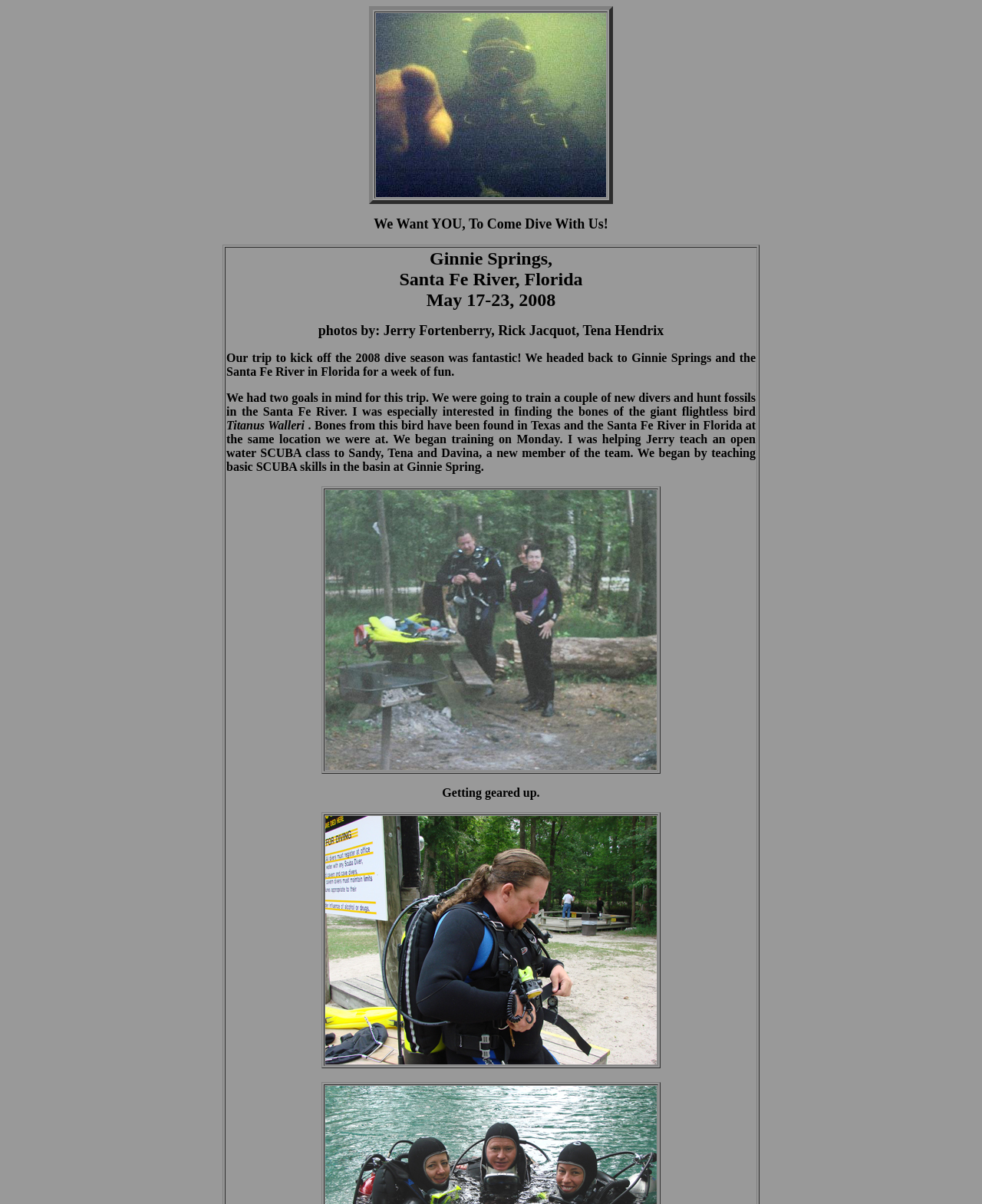What is the purpose of the layout table?
Utilize the information in the image to give a detailed answer to the question.

The layout table is used to organize the content of the webpage, and it contains static texts related to diving, such as 'We Want YOU, To Come Dive With Us!' and 'Getting geared up.', which implies that the purpose of the layout table is to display diving information.